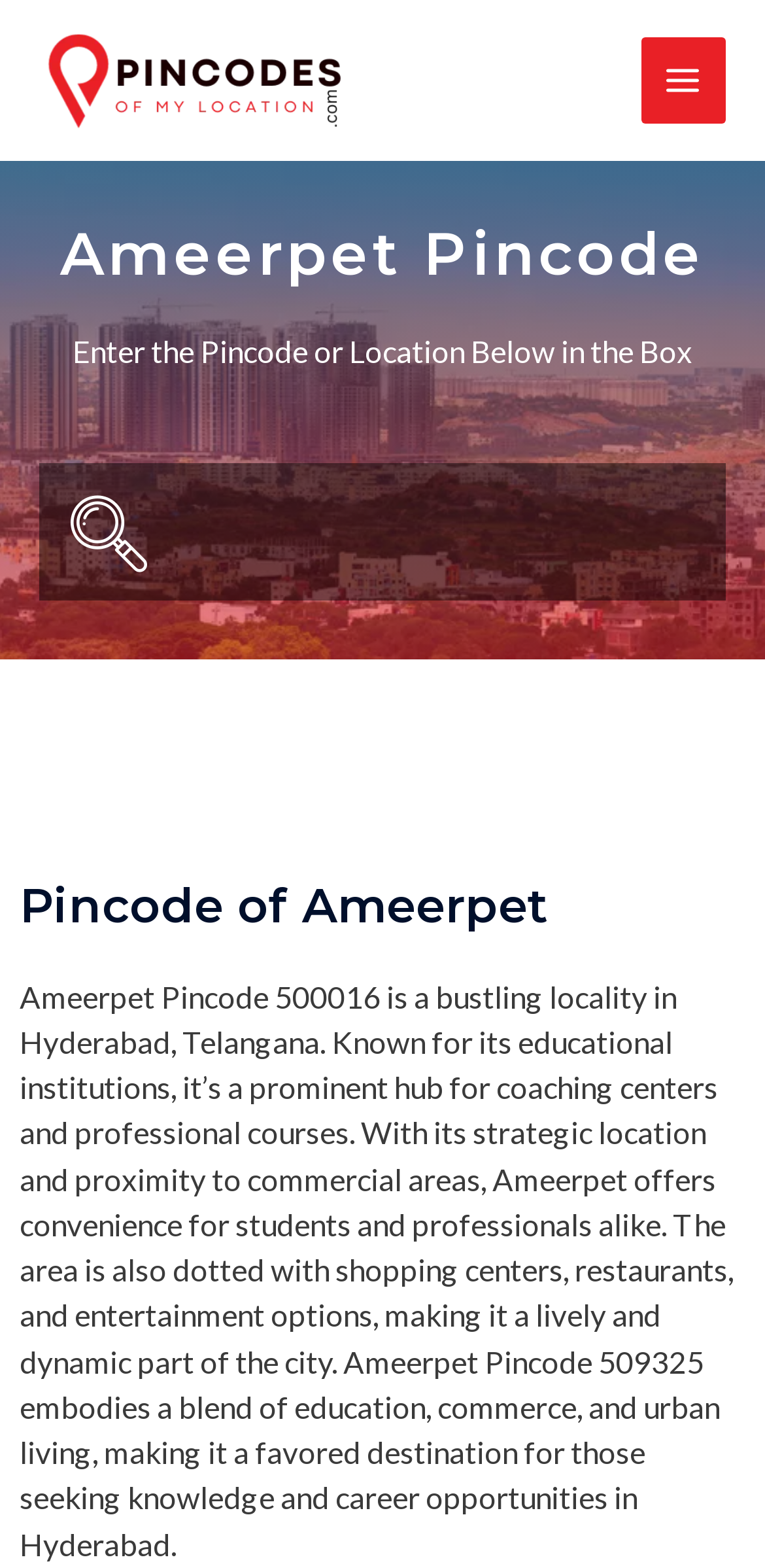What is the purpose of the text box?
From the image, provide a succinct answer in one word or a short phrase.

to enter pincode or location